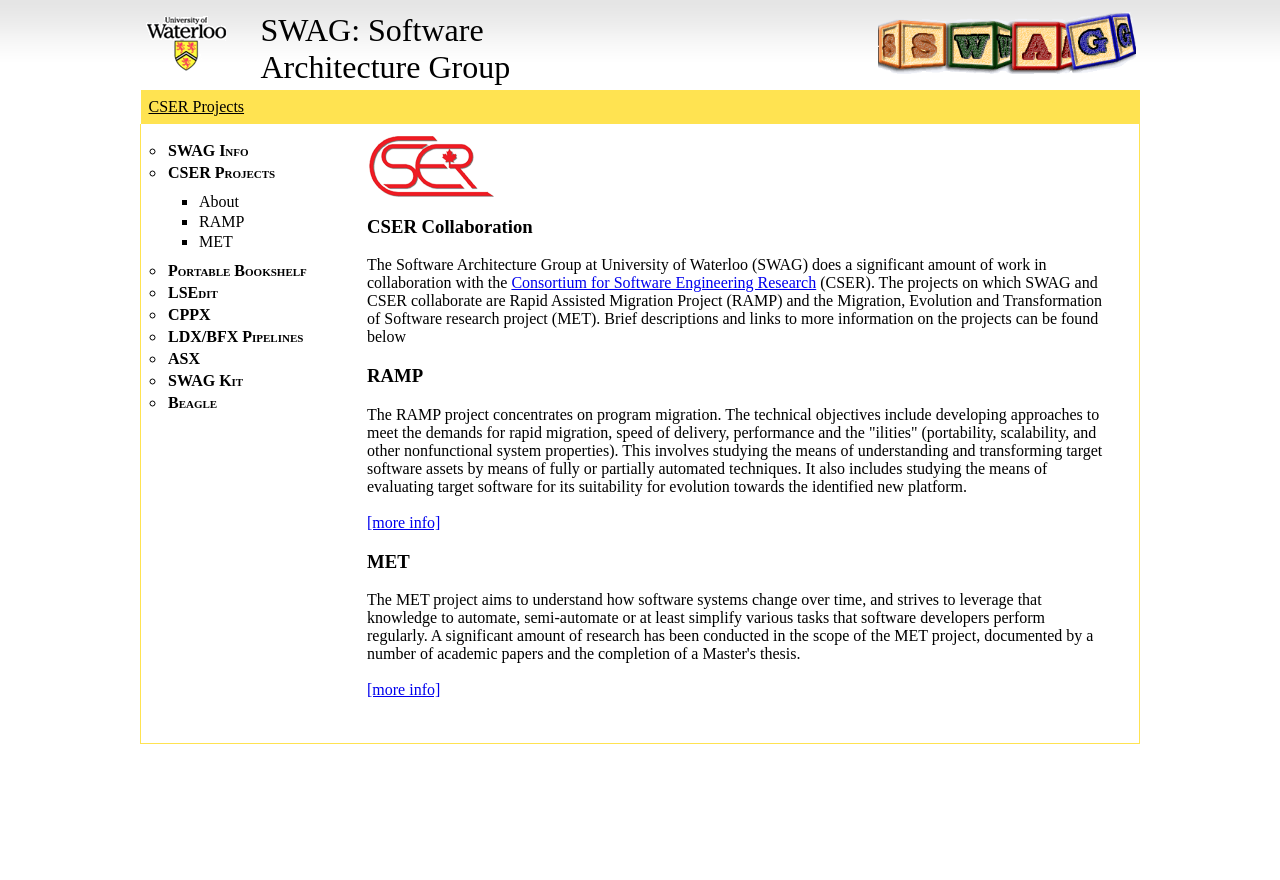Refer to the screenshot and answer the following question in detail:
What are the two projects that SWAG and CSER collaborate on?

The two projects that SWAG and CSER collaborate on are mentioned in the text below the logo of the Consortium of Software Engineering Research, which are Rapid Assisted Migration Project (RAMP) and the Migration, Evolution and Transformation of Software research project (MET).